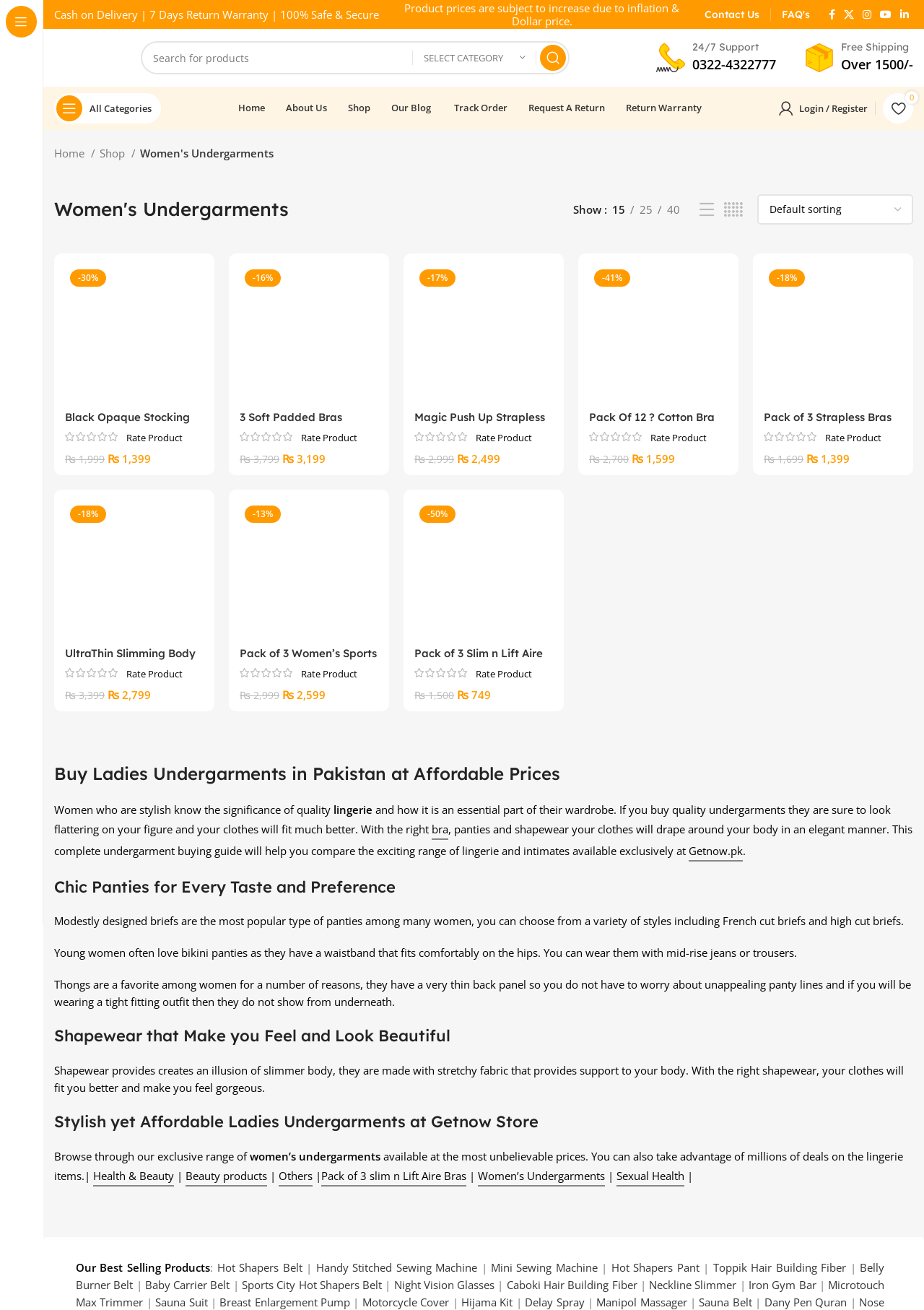What is the minimum order value for free shipping? Using the information from the screenshot, answer with a single word or phrase.

Over 1500/-